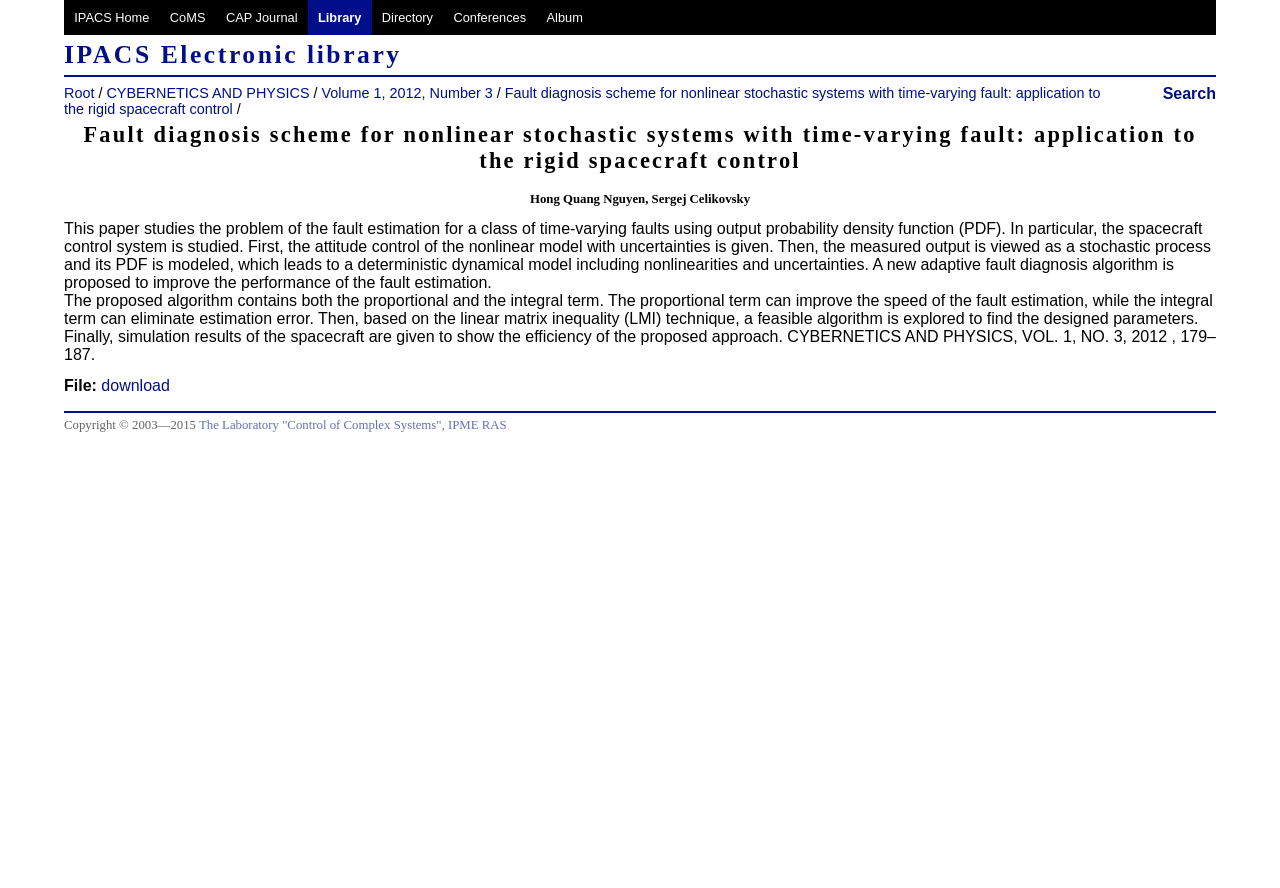Please identify the coordinates of the bounding box that should be clicked to fulfill this instruction: "download the file".

[0.079, 0.424, 0.133, 0.443]